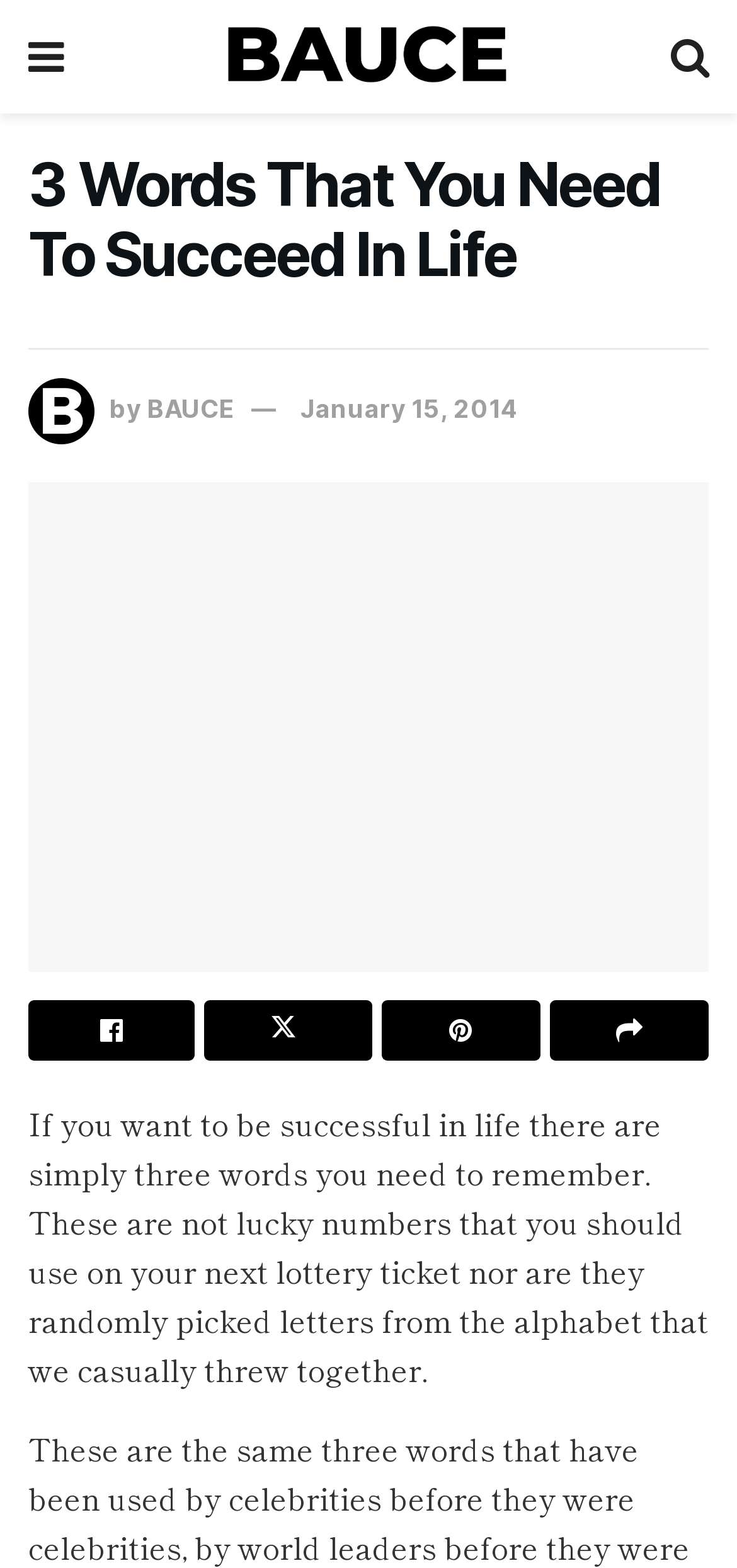How many social media links are present?
From the screenshot, provide a brief answer in one word or phrase.

4